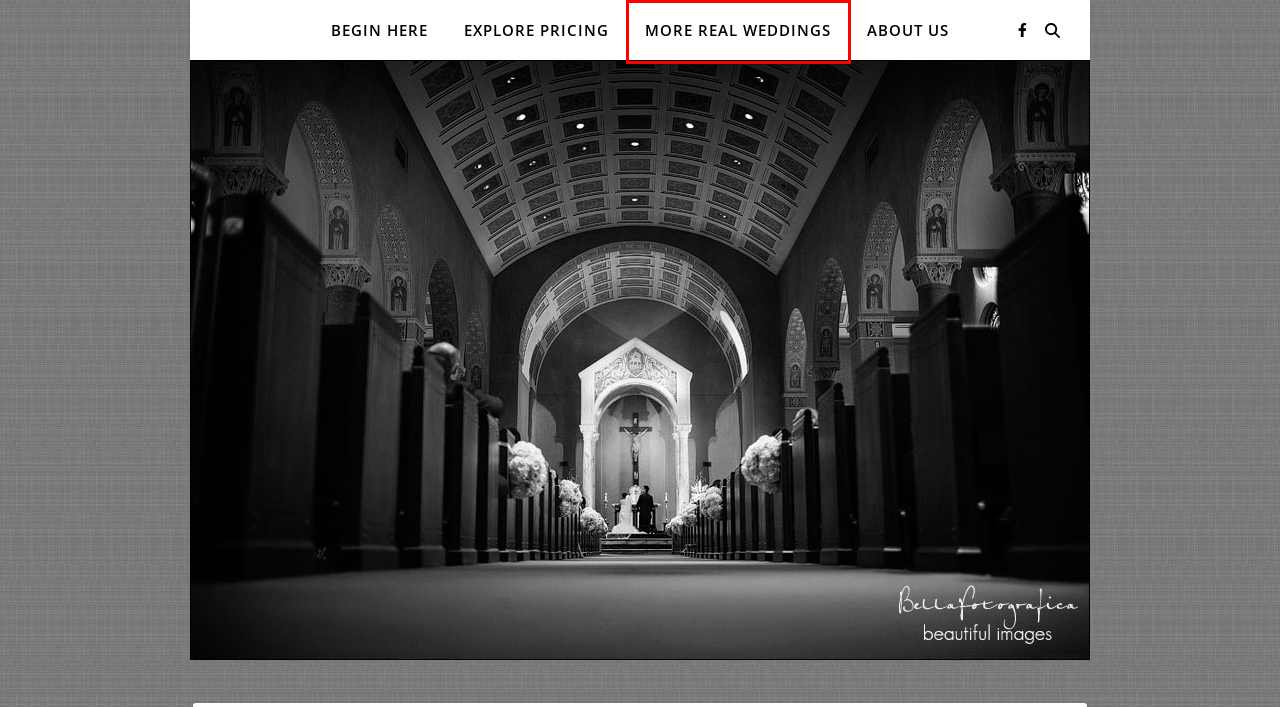Provided is a screenshot of a webpage with a red bounding box around an element. Select the most accurate webpage description for the page that appears after clicking the highlighted element. Here are the candidates:
A. Published in Style Me Pretty - Beaumont Texas Wedding Photographer - BellaFotografica
B. Welcome to LSU, a top research university | Baton Rouge, La.
C. About Us - Beaumont Texas Wedding Photographer - BellaFotografica
D. Kemah Boardwalk | Waterfront Dining & Amusements
E. kemah boardwalk engagement photos Archives - Beaumont Texas Wedding Photographer - BellaFotografica
F. Weddings Archives - Beaumont Texas Wedding Photographer - BellaFotografica
G. Beaumont Texas Wedding Photographer - BellaFotografica -
H. Cara and Trey - Beaumont Engagements - Beaumont Texas Wedding Photographer - BellaFotografica

F